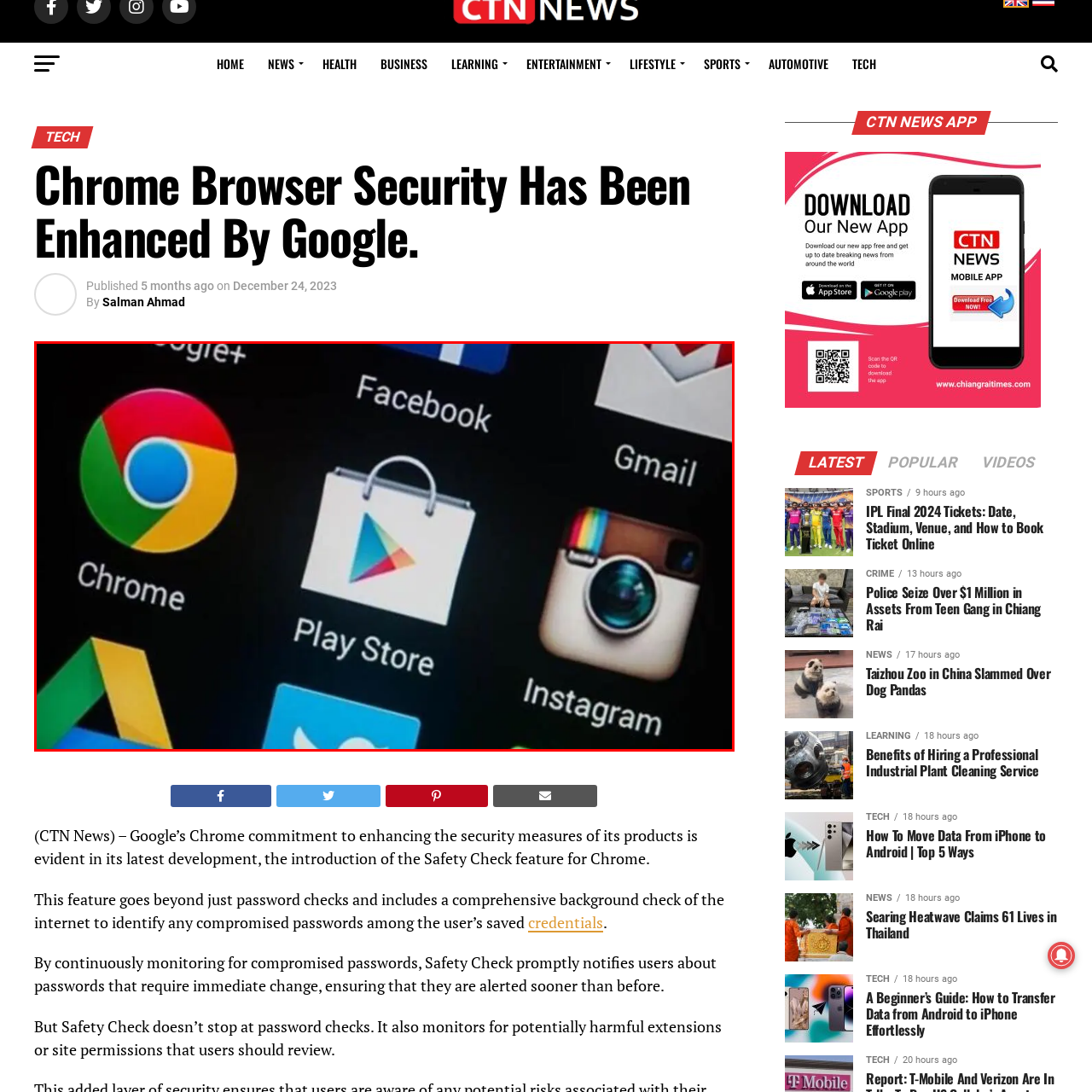How many social media icons are visible?
Inspect the image enclosed in the red bounding box and provide a thorough answer based on the information you see.

The other visible icons include Facebook and Instagram, representing major social media services, in addition to Gmail which is an email service.